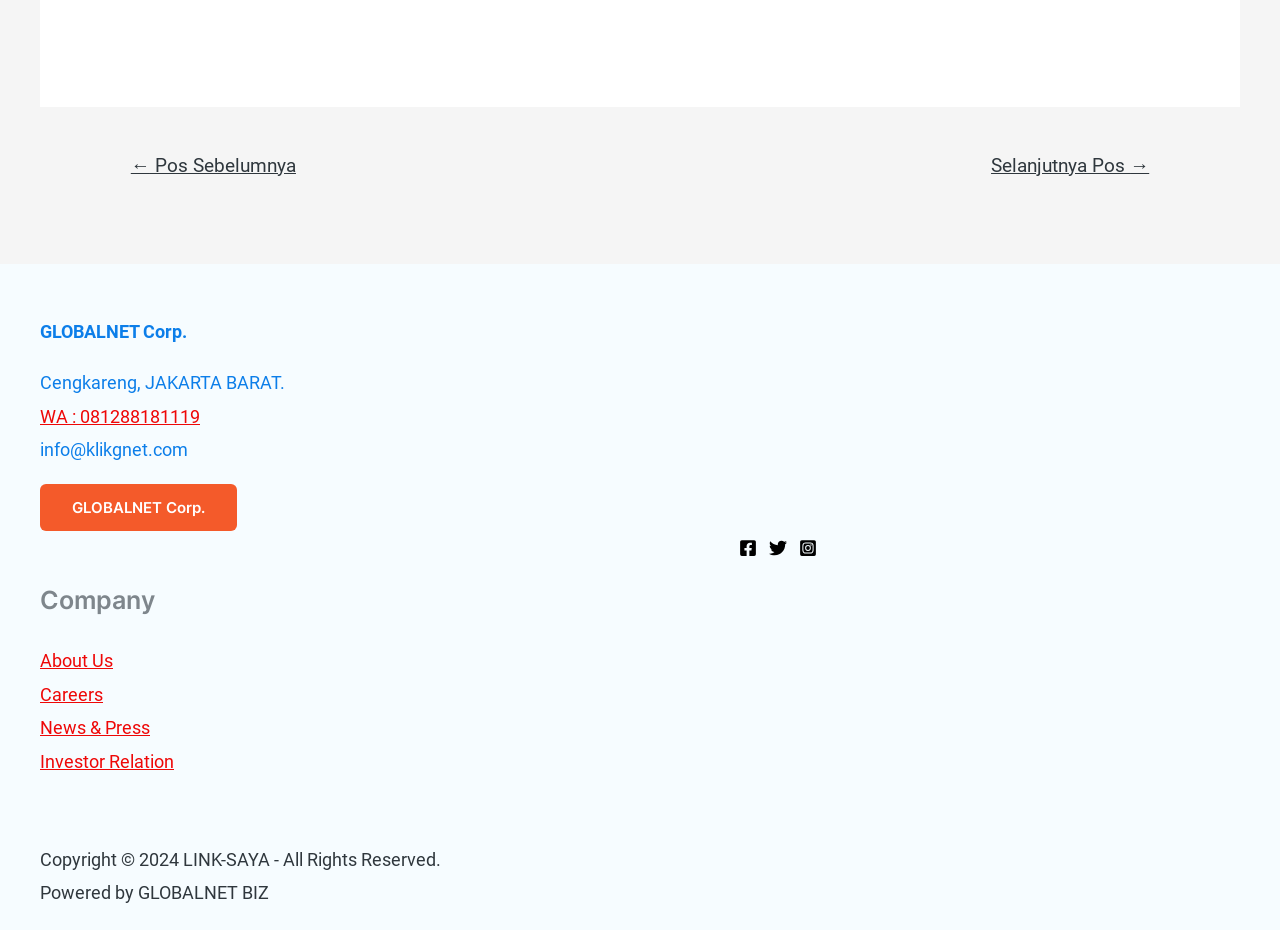How many social media links are there in the footer?
Please give a detailed answer to the question using the information shown in the image.

I counted the number of social media links in the footer by looking at the link elements in the complementary section with the ID 'Footer Widget 1'. I found three links with images, which are likely social media links, corresponding to Facebook, Twitter, and Instagram.